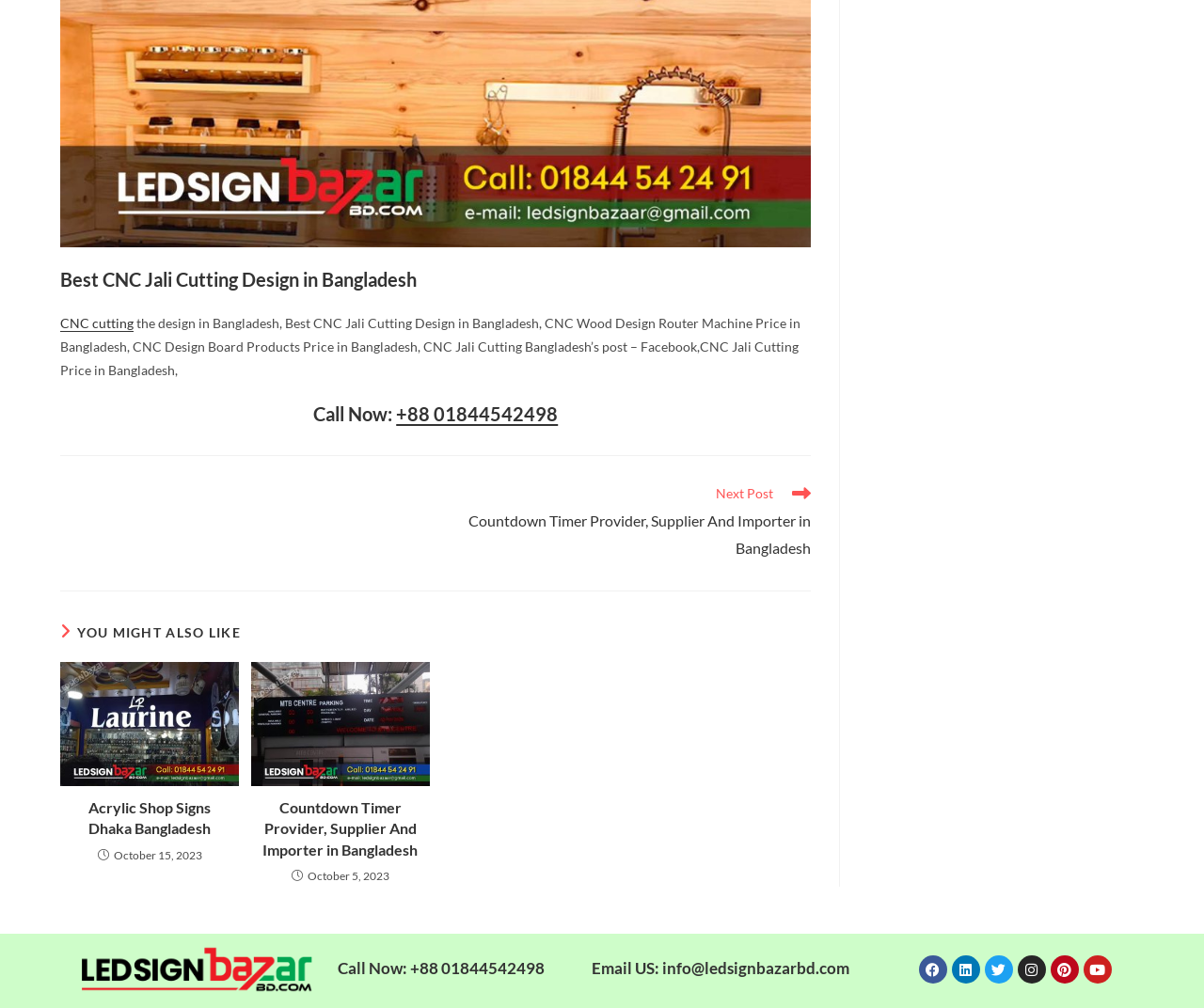Determine the bounding box coordinates for the area that should be clicked to carry out the following instruction: "Learn about Mushroom Color Atlas".

None